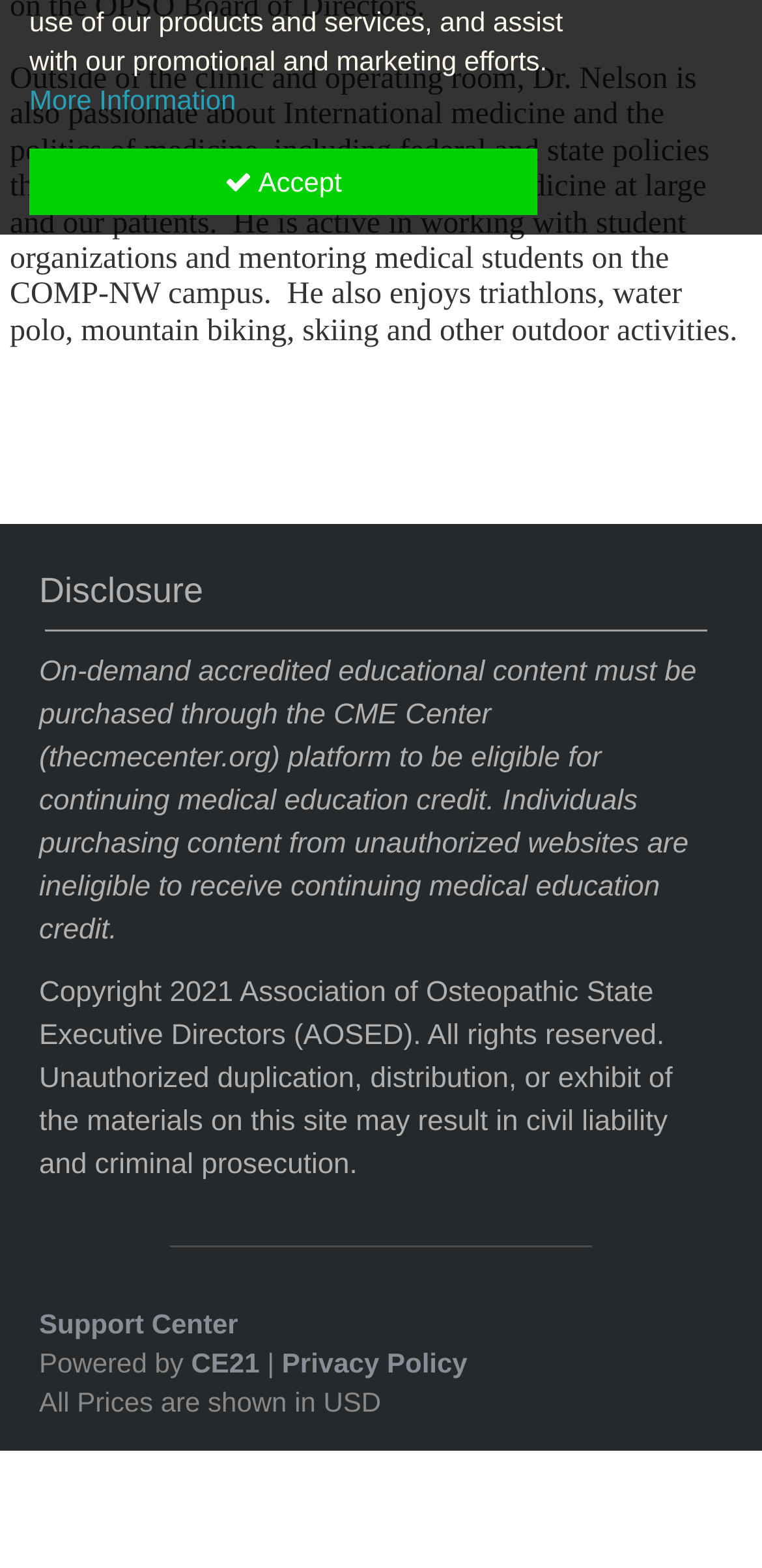What is the currency used on the website? Observe the screenshot and provide a one-word or short phrase answer.

USD